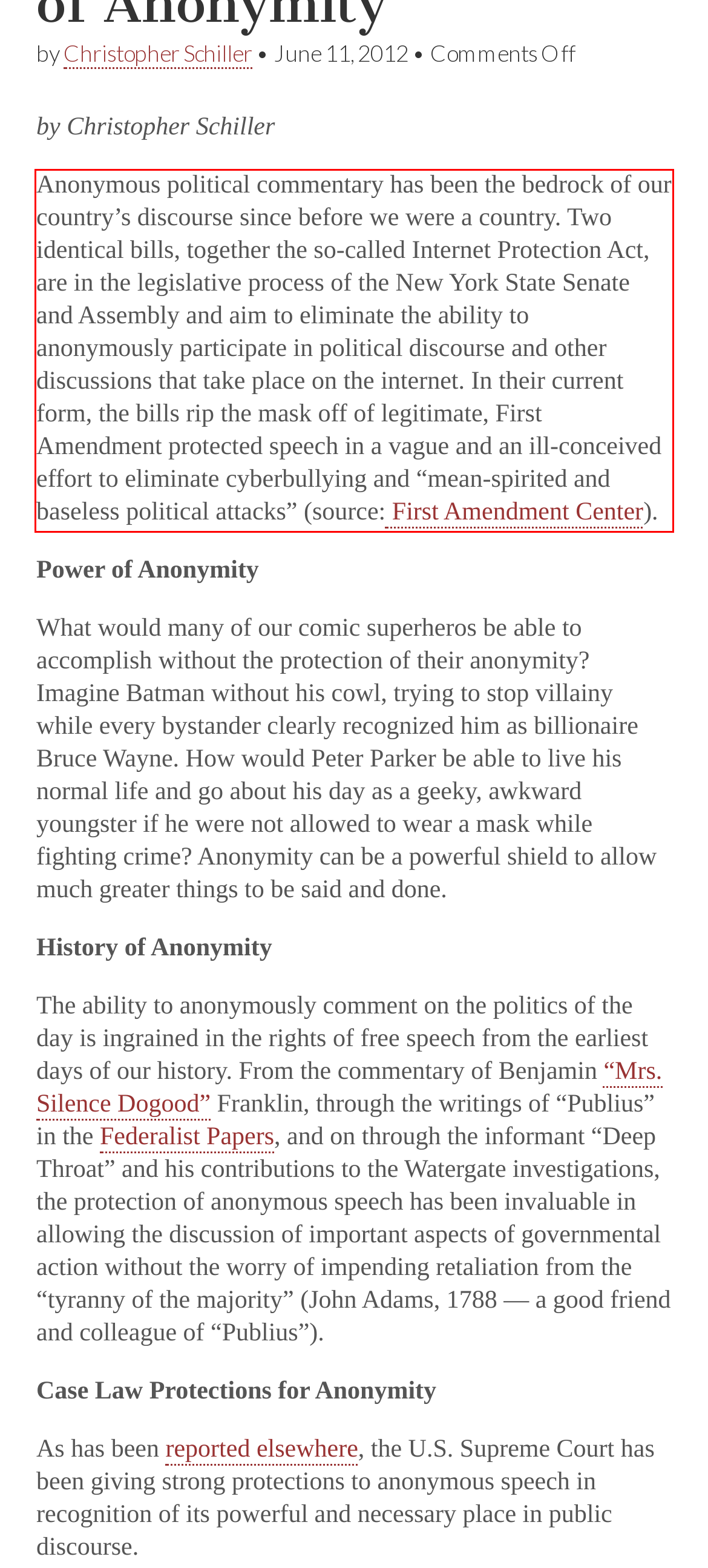Please take the screenshot of the webpage, find the red bounding box, and generate the text content that is within this red bounding box.

Anonymous political commentary has been the bedrock of our country’s discourse since before we were a country. Two identical bills, together the so-called Internet Protection Act, are in the legislative process of the New York State Senate and Assembly and aim to eliminate the ability to anonymously participate in political discourse and other discussions that take place on the internet. In their current form, the bills rip the mask off of legitimate, First Amendment protected speech in a vague and an ill-conceived effort to eliminate cyberbullying and “mean-spirited and baseless political attacks” (source: First Amendment Center).